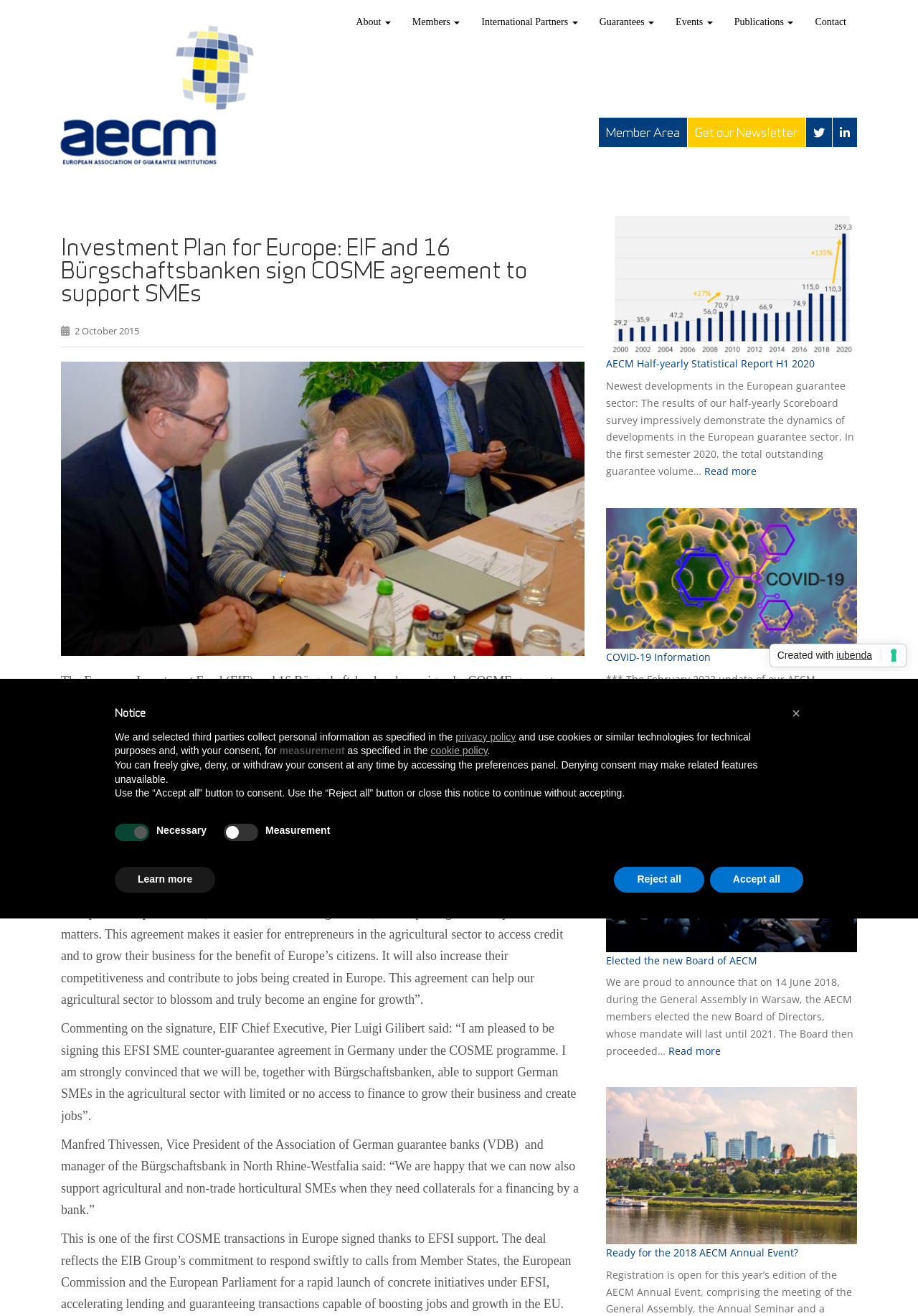Using the elements shown in the image, answer the question comprehensively: How many SMEs will be supported by Bürgschaftsbanken in the agricultural sector?

The answer can be found in the StaticText element with the text 'The COSME agreement will allow Bürgschaftsbanken to support EUR 670 million of loans to over 4,000 German SMEs in the agricultural sector over the next three years.' at coordinates [0.066, 0.583, 0.62, 0.611]. This element is a child of the HeaderAsNonLandmark element and is located in the middle of the webpage.